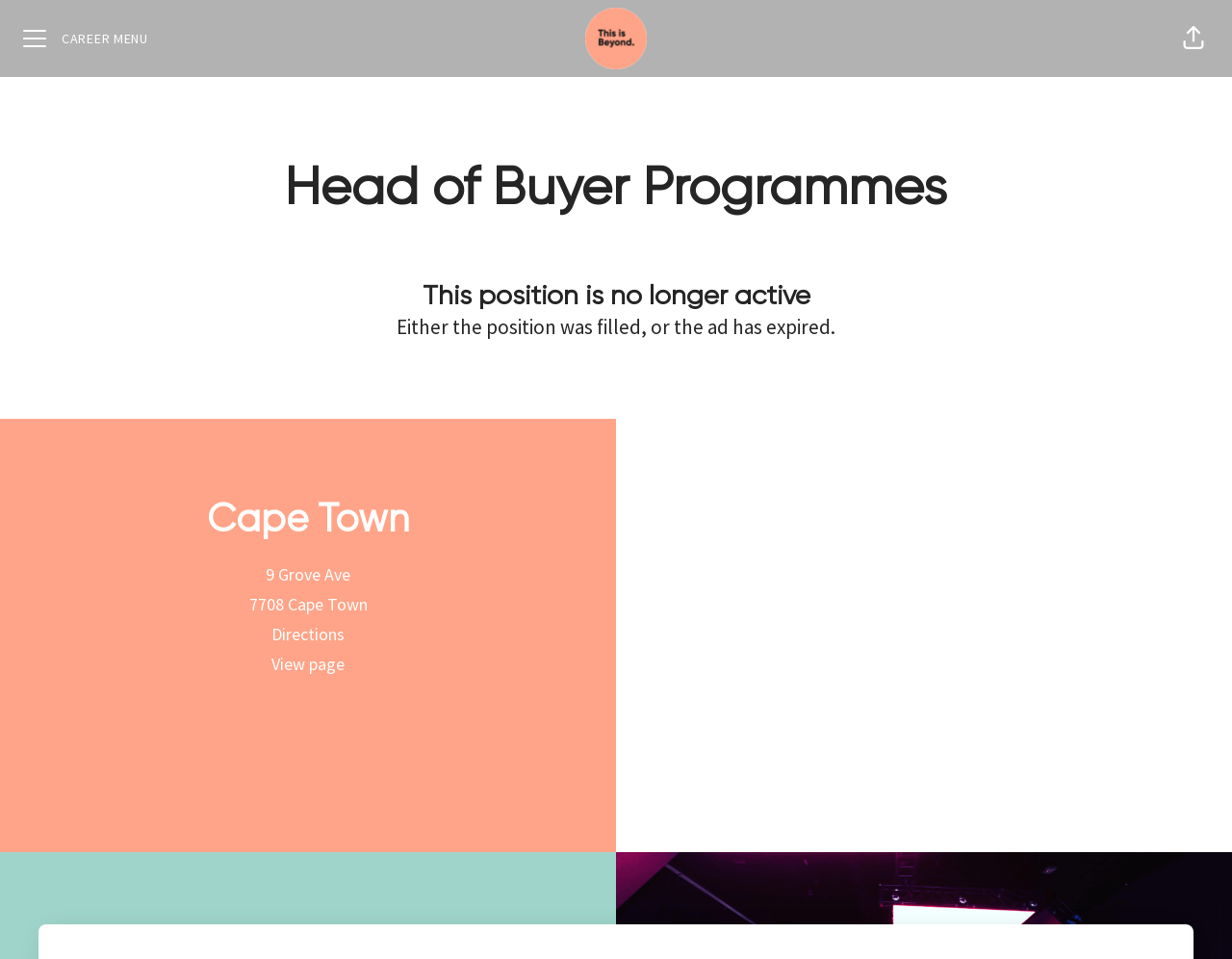Locate and provide the bounding box coordinates for the HTML element that matches this description: "title="Share page"".

[0.947, 0.012, 0.991, 0.068]